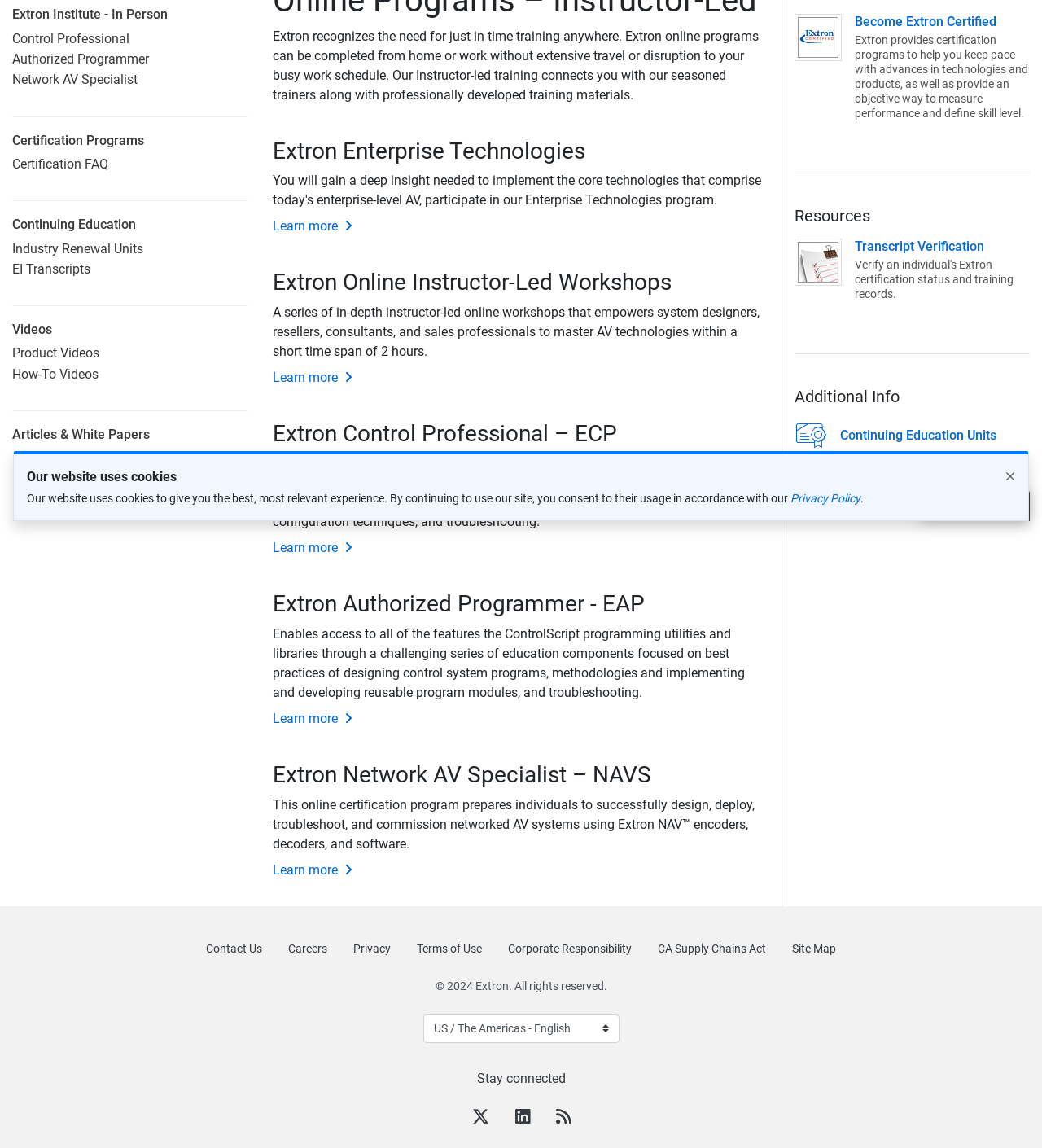Give the bounding box coordinates for the element described as: "more tips here".

None